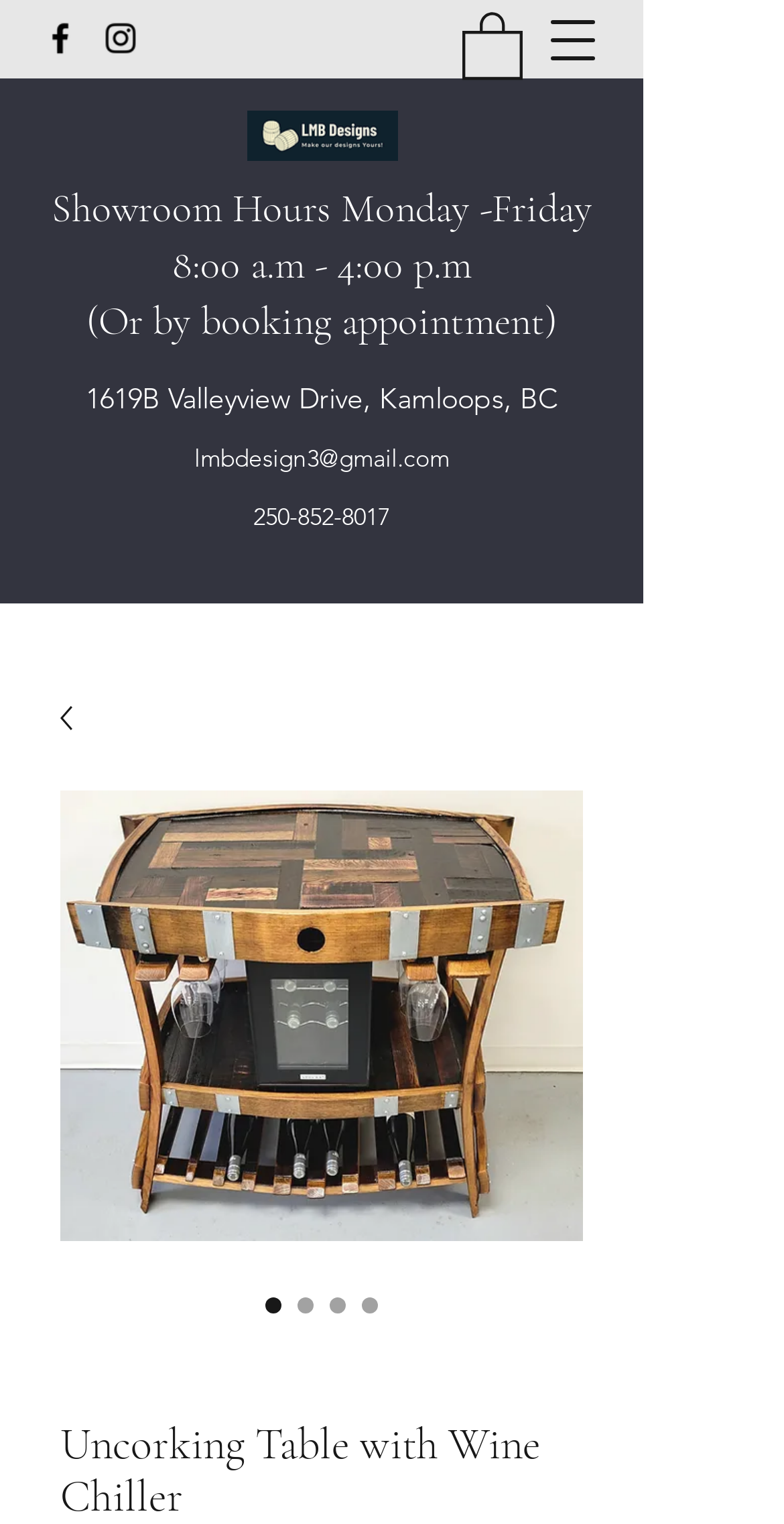Generate a comprehensive description of the contents of the webpage.

This webpage is about a custom-made uncorking table with a wine chiller. At the top left, there is a social bar with links to Facebook and Instagram, each accompanied by an image. To the right of the social bar, there is a navigation menu button. 

Below the social bar, there is a large image that spans almost the entire width of the page. Above this image, there is a link with a Twitter header photo. 

On the left side of the page, there is a section with showroom hours, address, and contact information. The showroom hours are listed as Monday to Friday, 8:00 a.m to 4:00 p.m, with an option to book an appointment. The address is 1619B Valleyview Drive, Kamloops, BC. There are also links to an email address and a phone number.

To the right of the contact information, there is a large image of the uncorking table with a wine chiller. Below this image, there are four radio buttons with the same label, "Uncorking Table with Wine Chiller", with one of them being checked. 

At the very bottom of the page, there is a heading with the same text, "Uncorking Table with Wine Chiller".